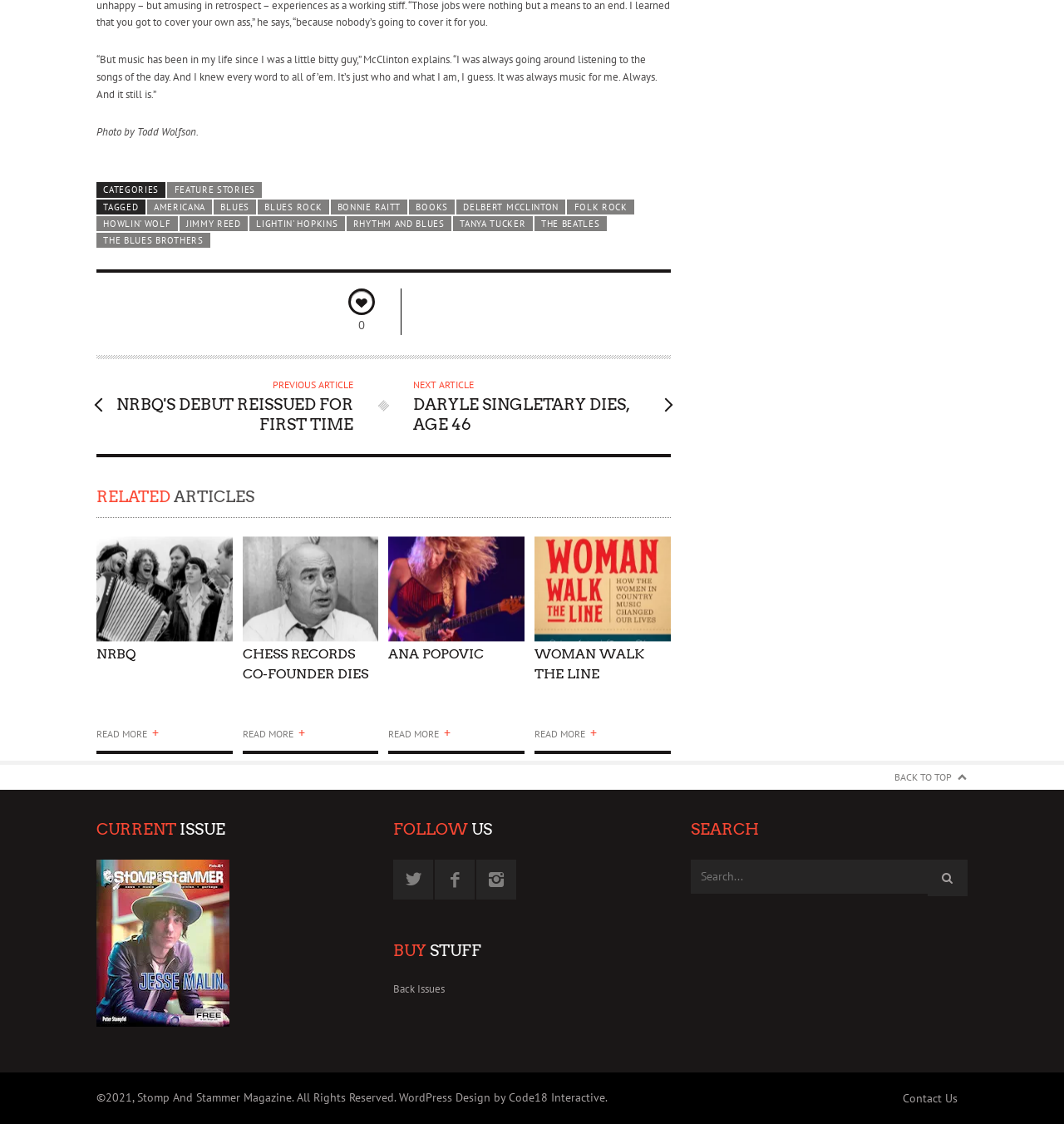Specify the bounding box coordinates of the region I need to click to perform the following instruction: "Follow on social media". The coordinates must be four float numbers in the range of 0 to 1, i.e., [left, top, right, bottom].

[0.37, 0.765, 0.407, 0.8]